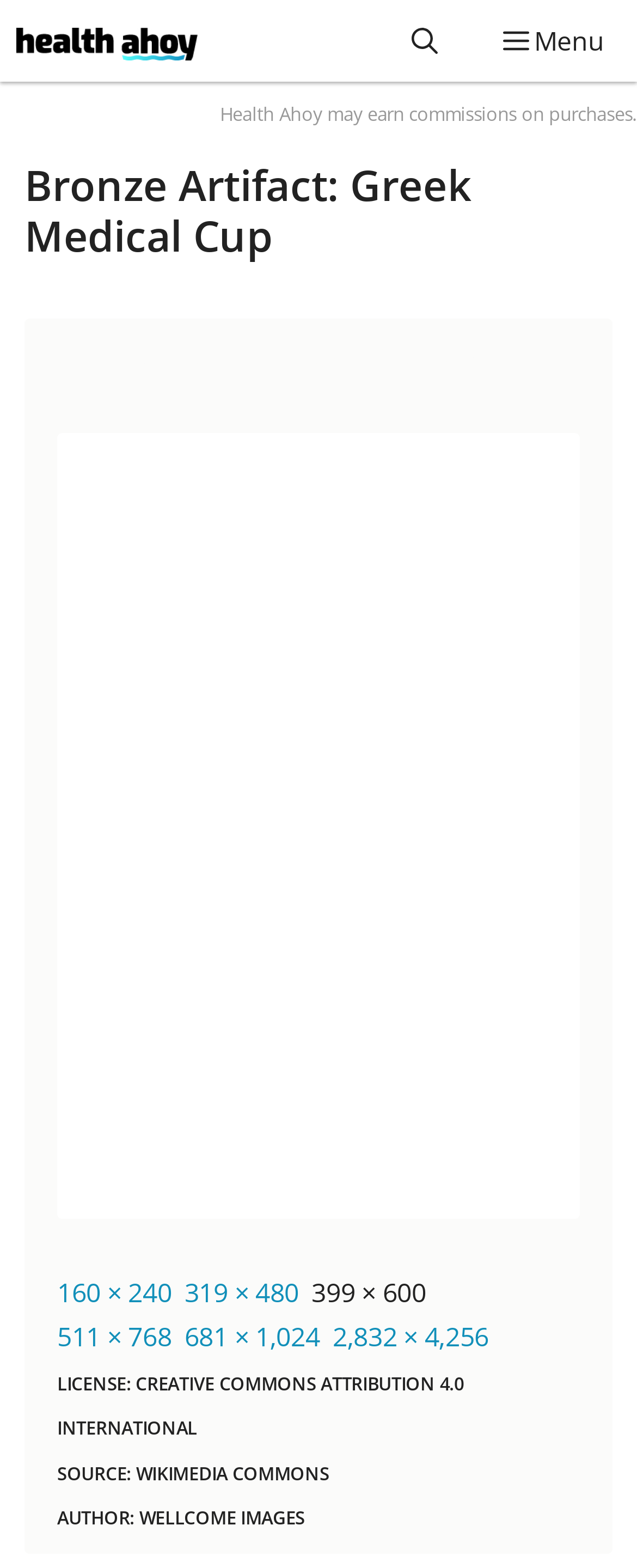What is the author of the image?
Based on the image, answer the question with as much detail as possible.

I looked at the static text element 'author: Wellcome Images' which indicates the author of the image.